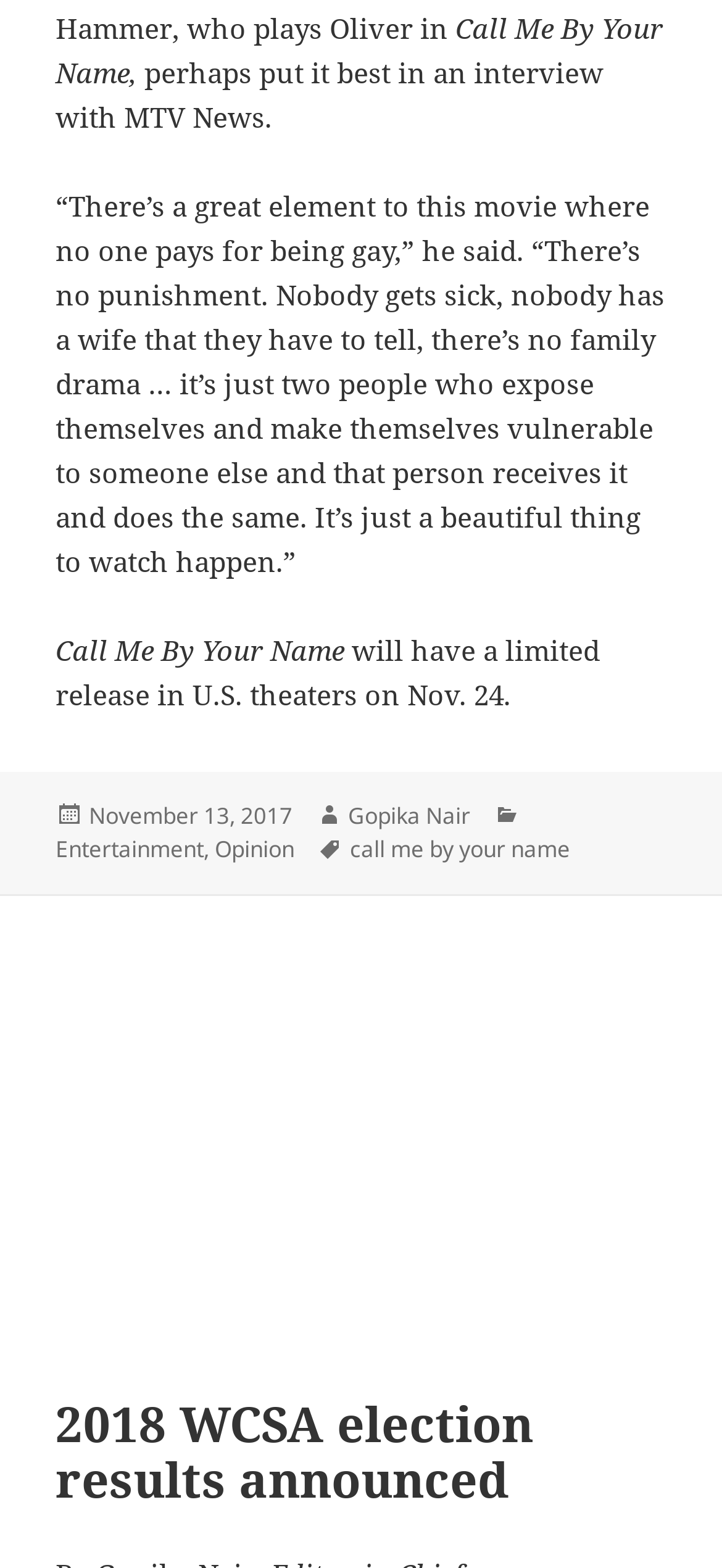Please use the details from the image to answer the following question comprehensively:
What is the tag of the article?

The answer can be found in the FooterAsNonLandmark element, which contains a link element with the text 'call me by your name'.